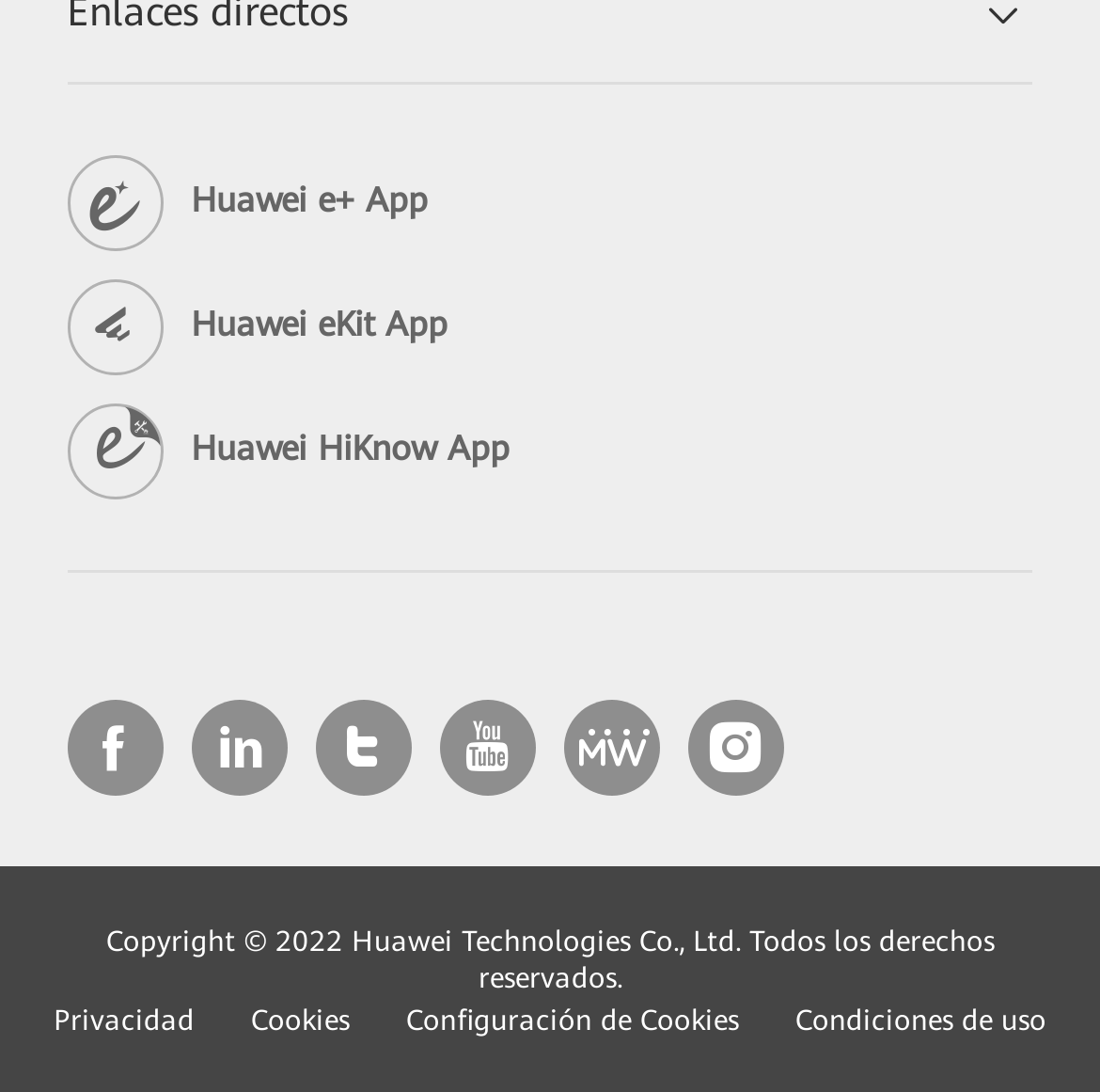Please provide a one-word or short phrase answer to the question:
How many Huawei app links are there?

3